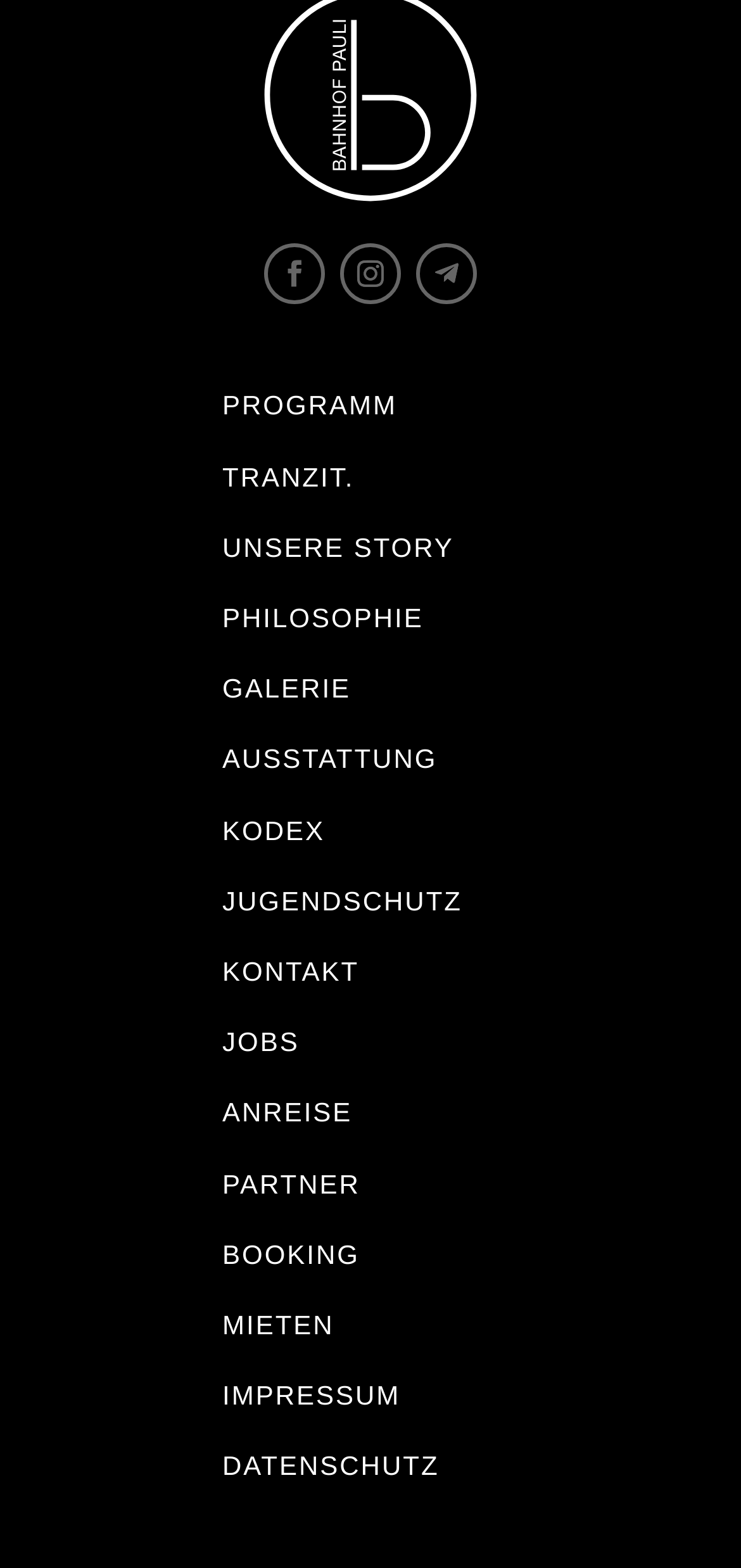Pinpoint the bounding box coordinates of the clickable area necessary to execute the following instruction: "Go to KONTAKT". The coordinates should be given as four float numbers between 0 and 1, namely [left, top, right, bottom].

[0.3, 0.61, 0.485, 0.629]